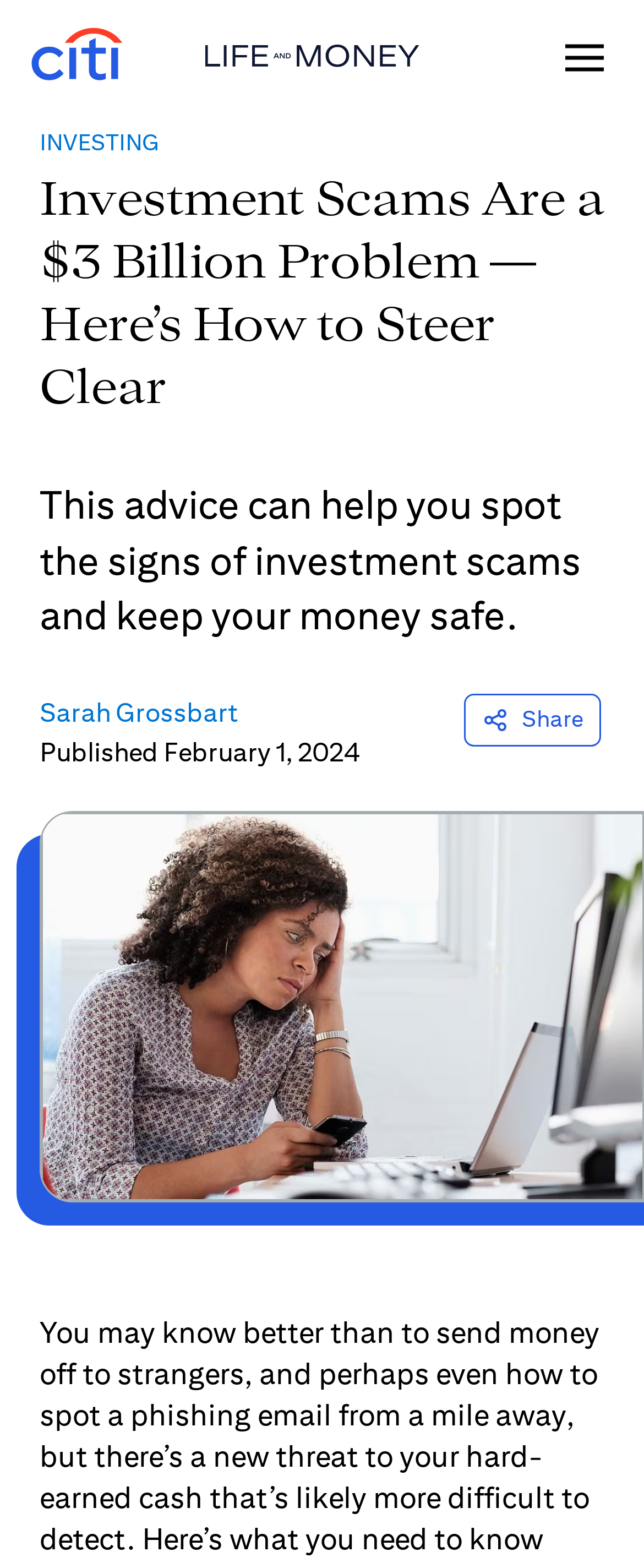Please identify the primary heading on the webpage and return its text.

Investment Scams Are a $3 Billion Problem — Here’s How to Steer Clear